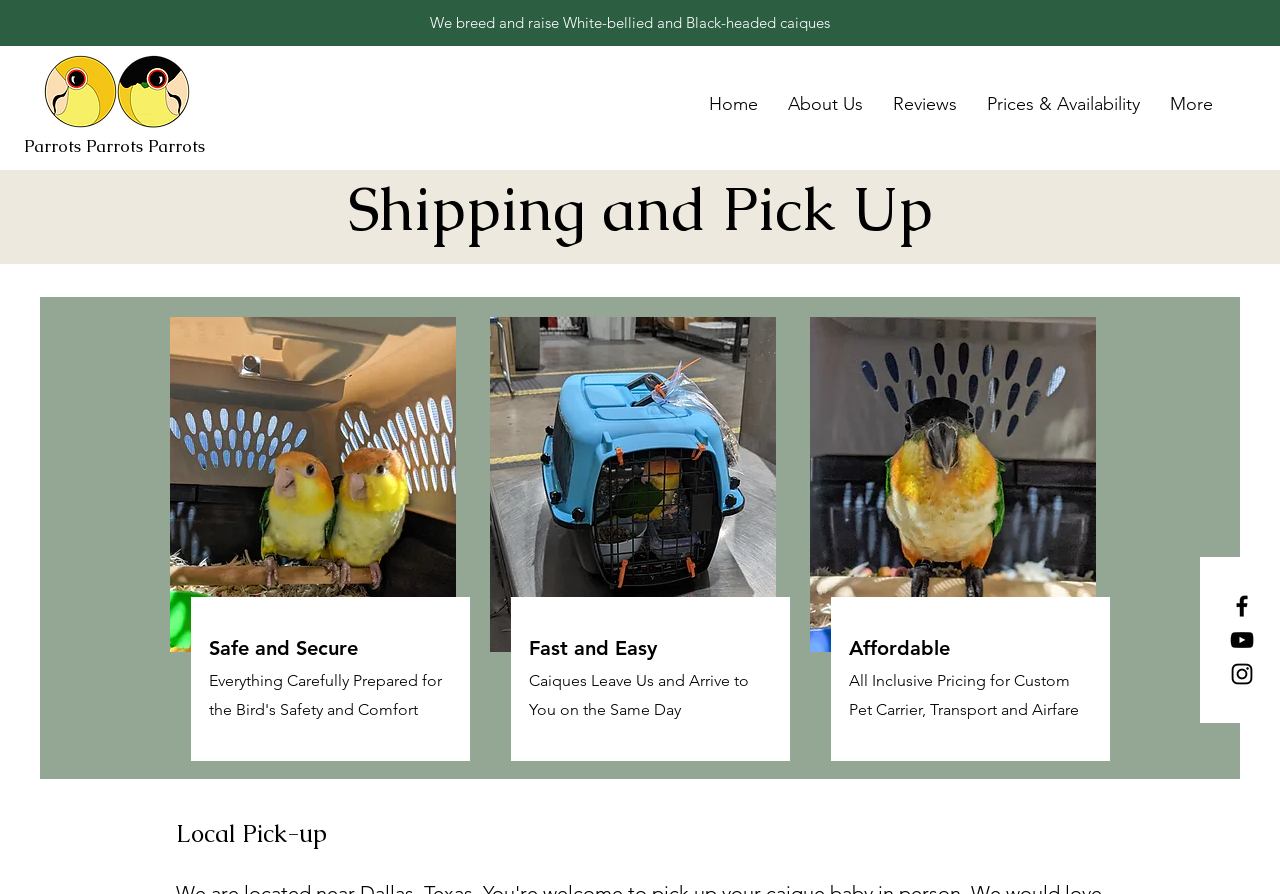Determine the bounding box coordinates of the clickable region to execute the instruction: "Check Facebook". The coordinates should be four float numbers between 0 and 1, denoted as [left, top, right, bottom].

[0.959, 0.662, 0.981, 0.694]